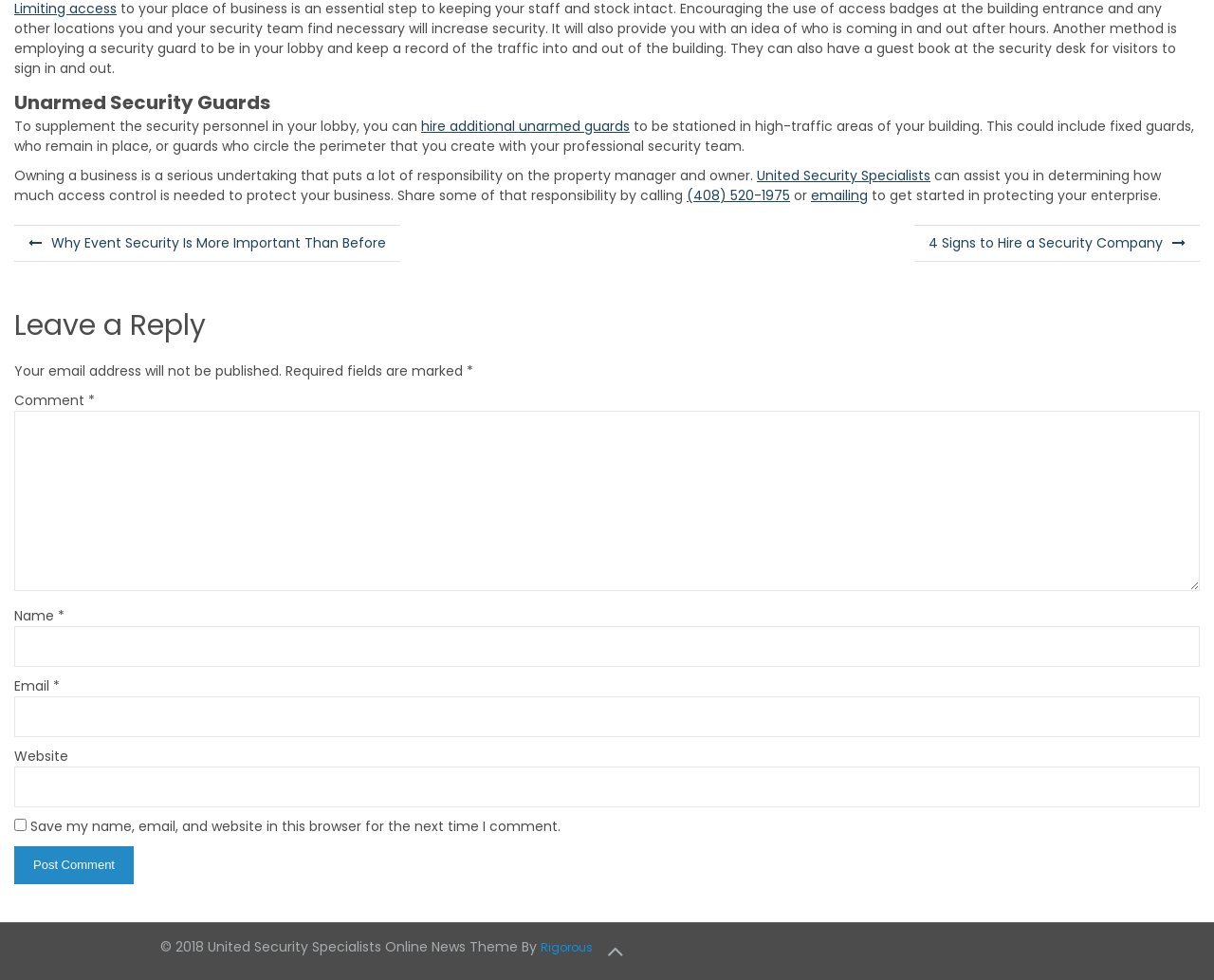Please identify the bounding box coordinates of the clickable element to fulfill the following instruction: "Hire additional unarmed guards". The coordinates should be four float numbers between 0 and 1, i.e., [left, top, right, bottom].

[0.347, 0.119, 0.519, 0.139]